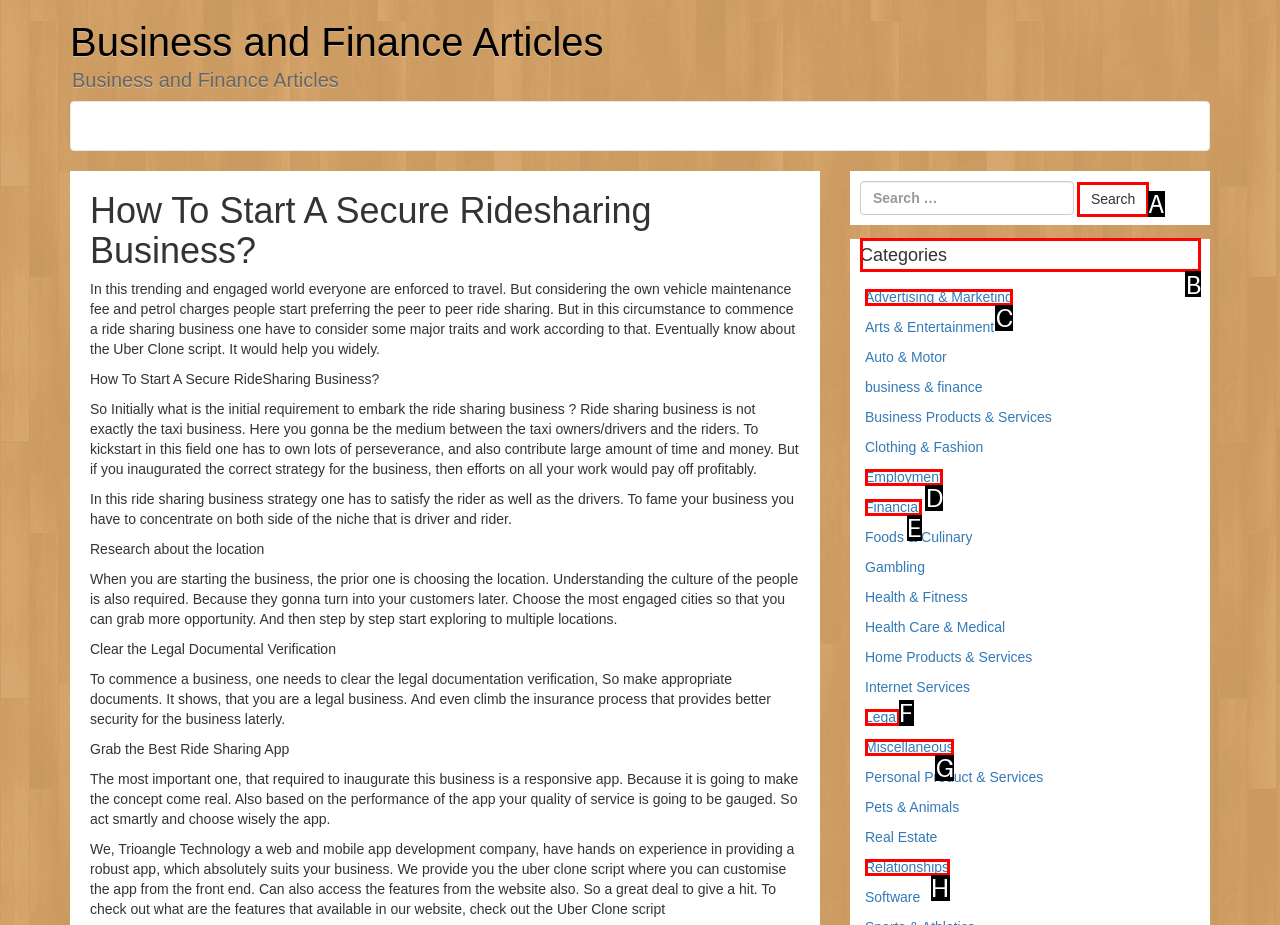Identify the letter of the correct UI element to fulfill the task: Visit the Bass University on Facebook from the given options in the screenshot.

None